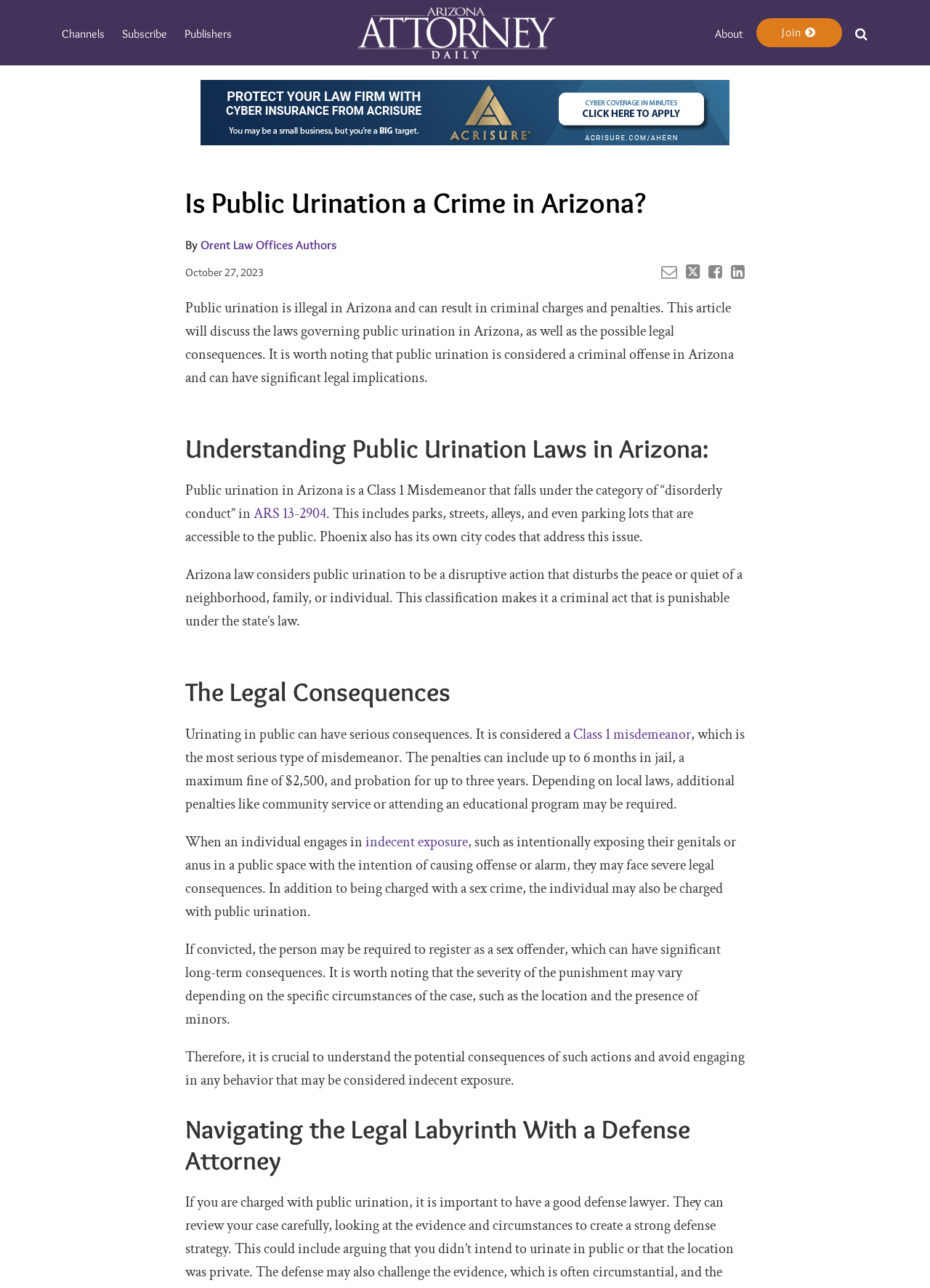Could you locate the bounding box coordinates for the section that should be clicked to accomplish this task: "Read the article by Orent Law Offices Authors".

[0.216, 0.184, 0.362, 0.196]